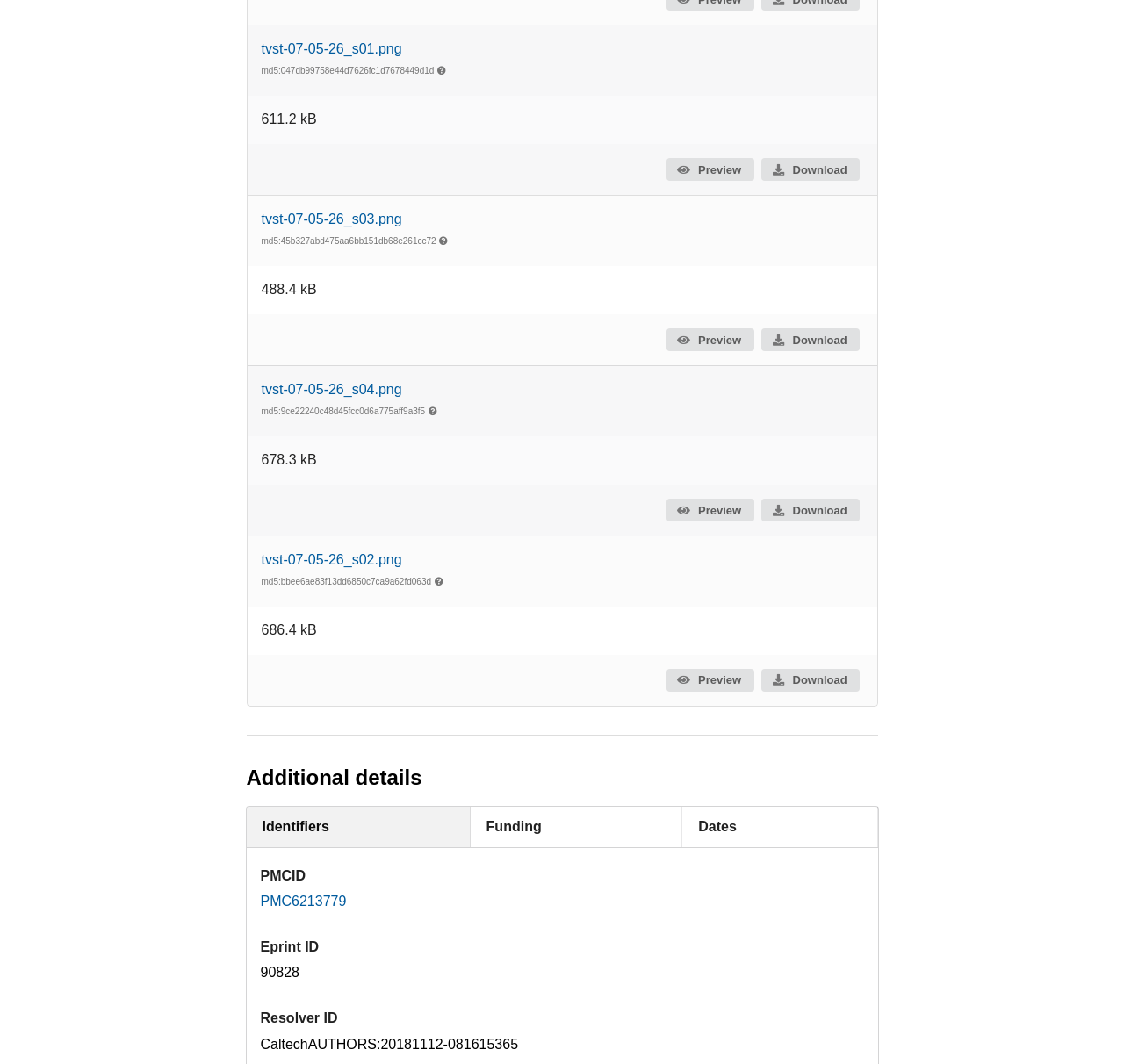Answer the question in one word or a short phrase:
What is the file size of tvst-07-05-26_s01.png?

611.2 kB